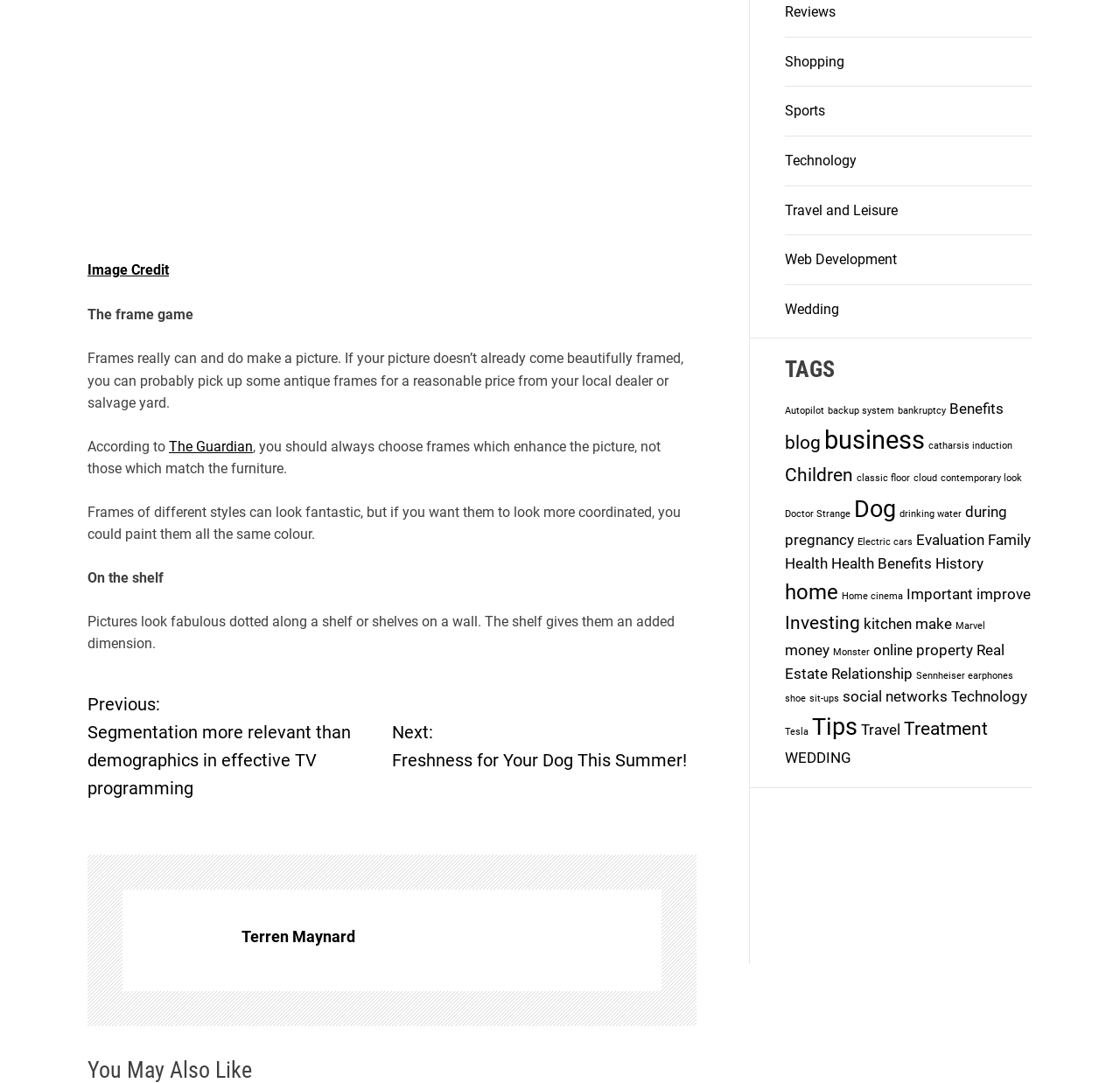Provide a short answer using a single word or phrase for the following question: 
What is the benefit of placing pictures on a shelf?

Added dimension